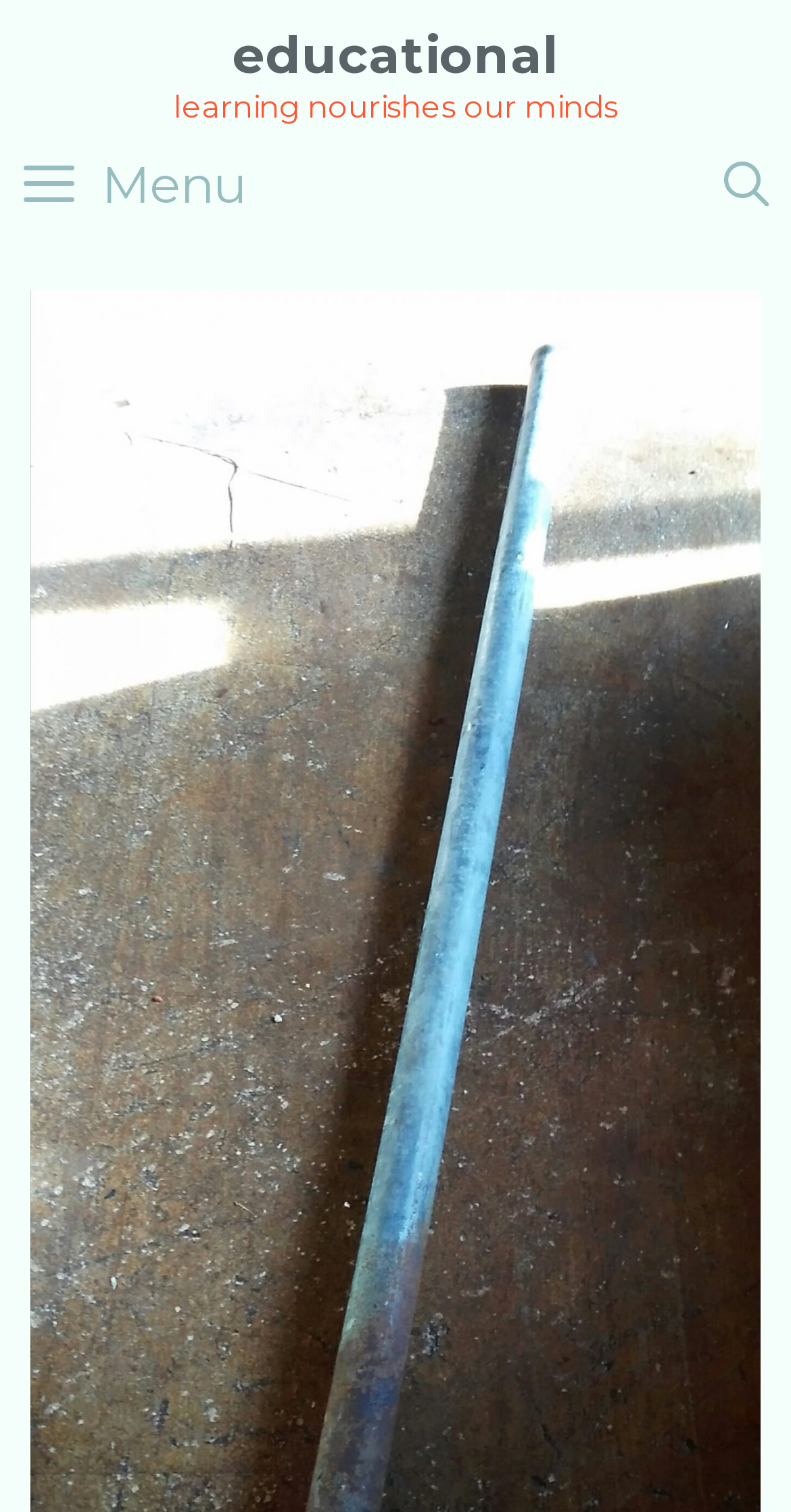Identify the bounding box coordinates of the HTML element based on this description: "Search".

[0.886, 0.089, 1.0, 0.155]